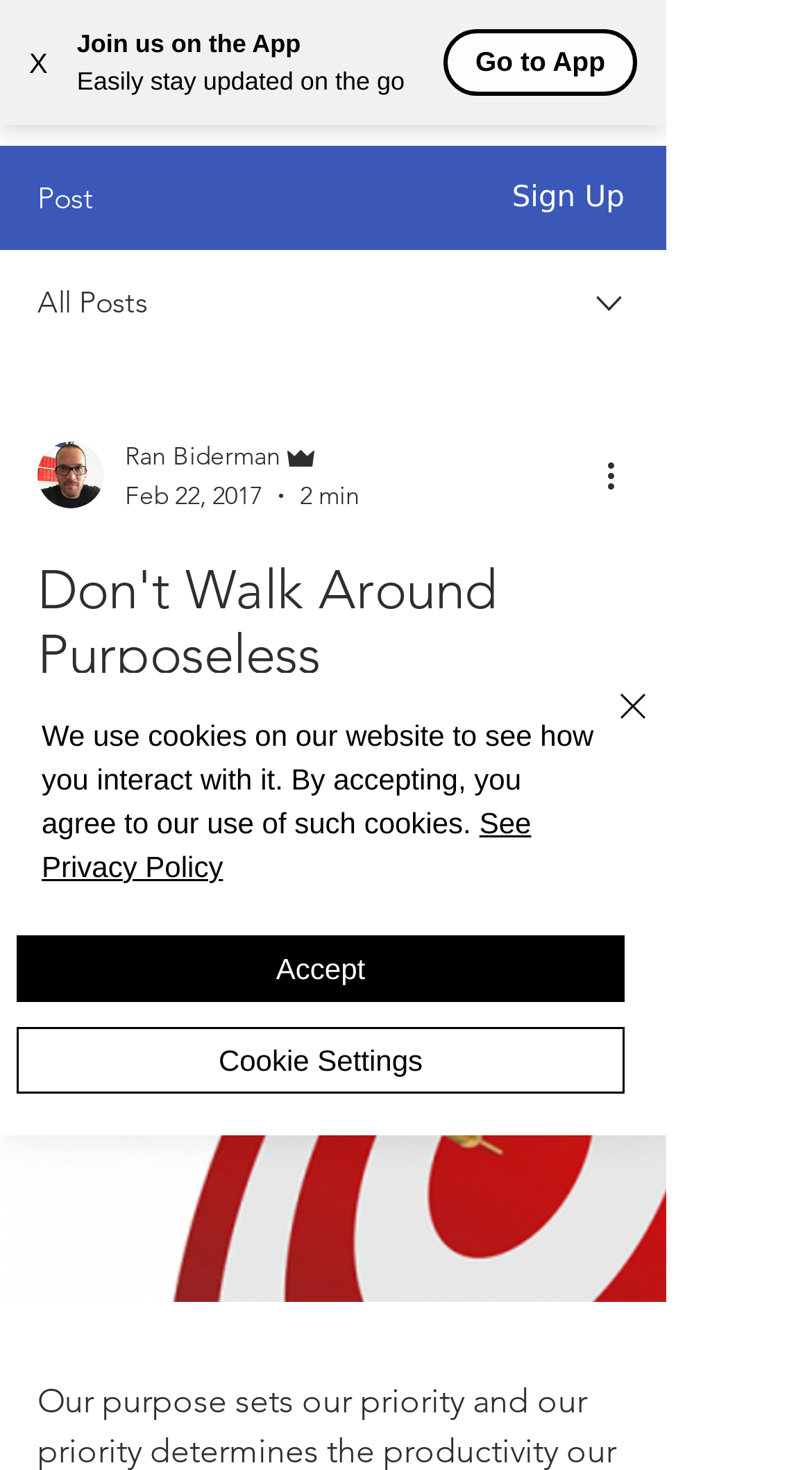Locate the bounding box of the UI element described by: "aria-label="Open navigation menu"" in the given webpage screenshot.

[0.641, 0.016, 0.769, 0.086]